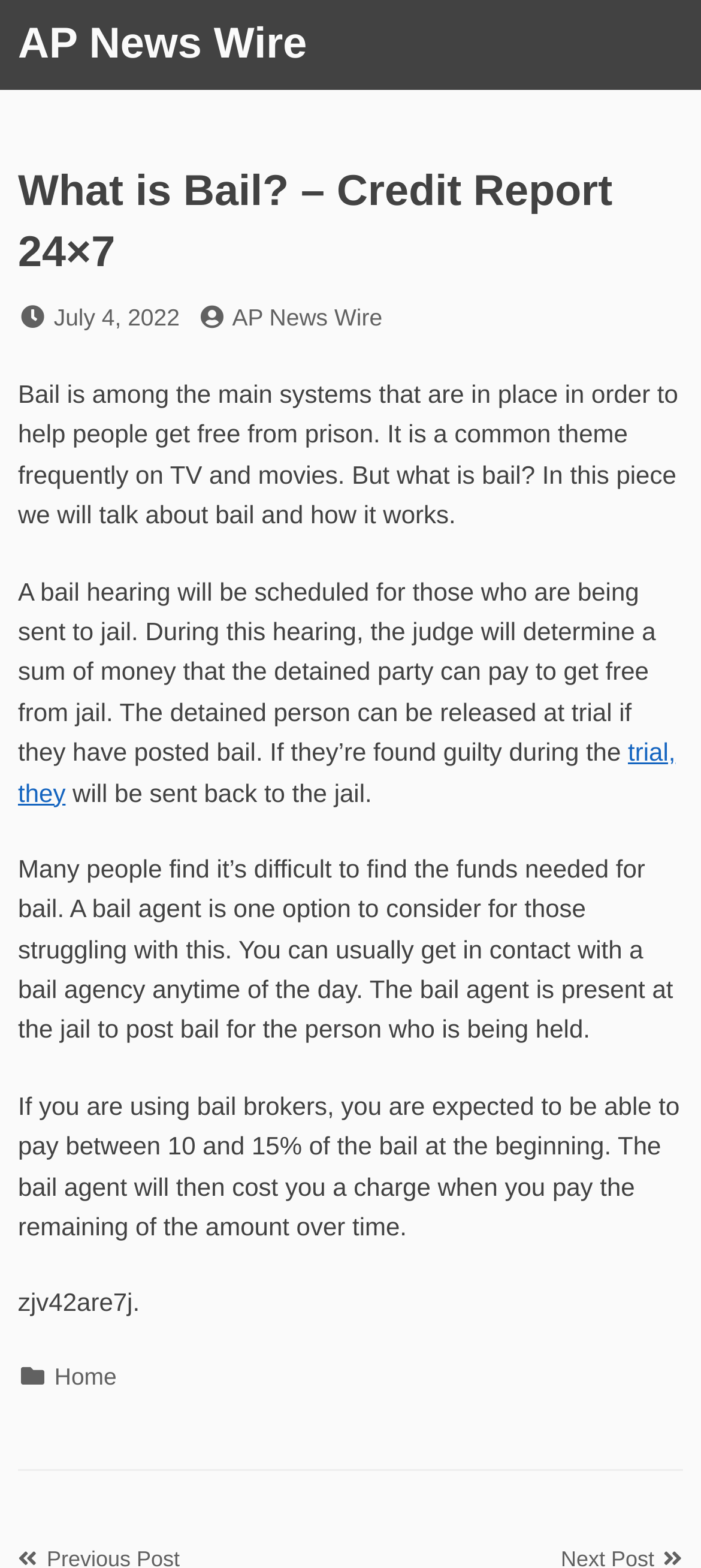What is the role of a bail agent?
Please provide a comprehensive answer to the question based on the webpage screenshot.

The webpage explains that a bail agent is one option to consider for those struggling to find the funds needed for bail, and the bail agent is present at the jail to post bail for the person who is being held.